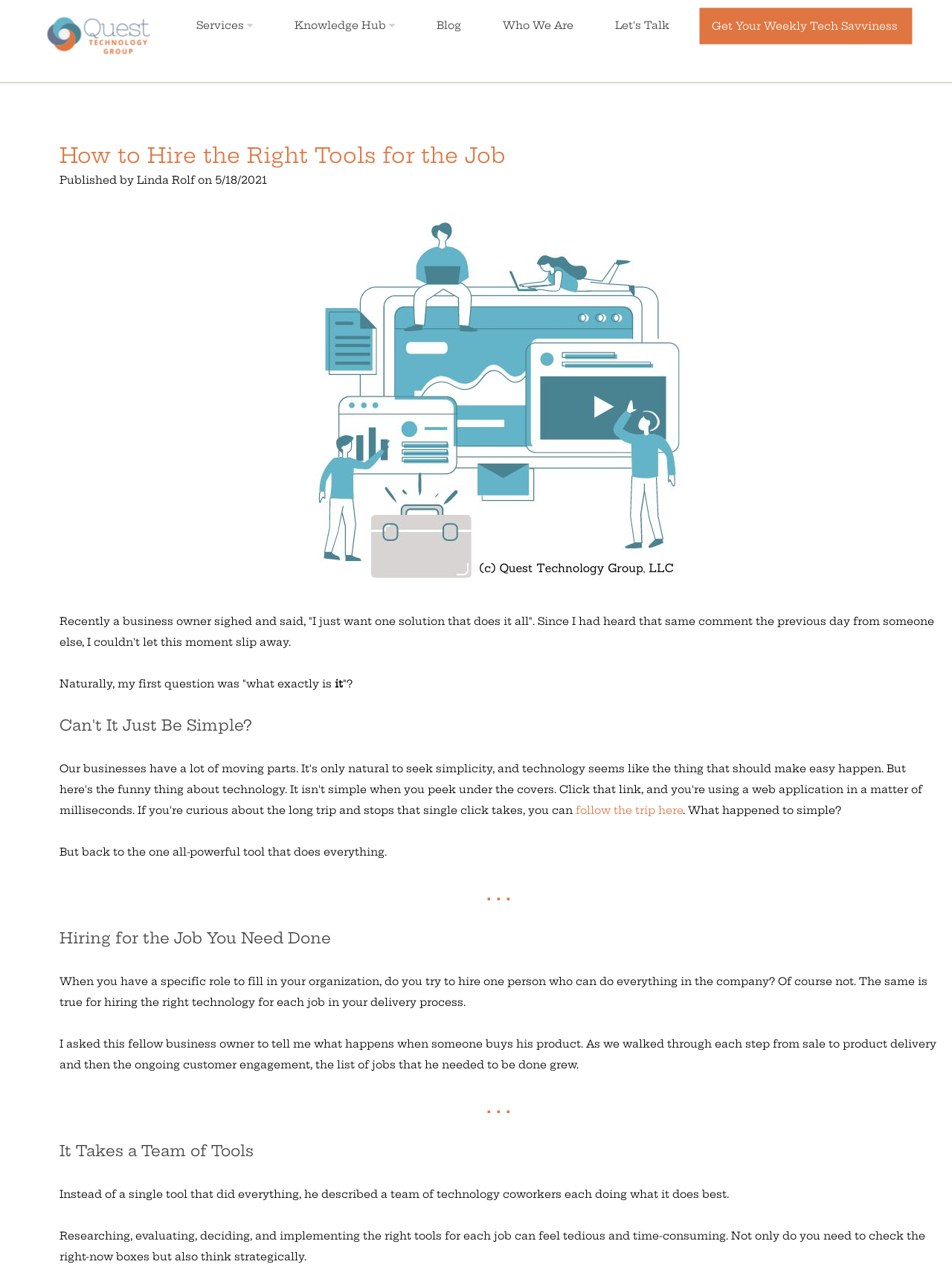Specify the bounding box coordinates of the area to click in order to follow the given instruction: "Follow the trip here."

[0.605, 0.63, 0.717, 0.64]